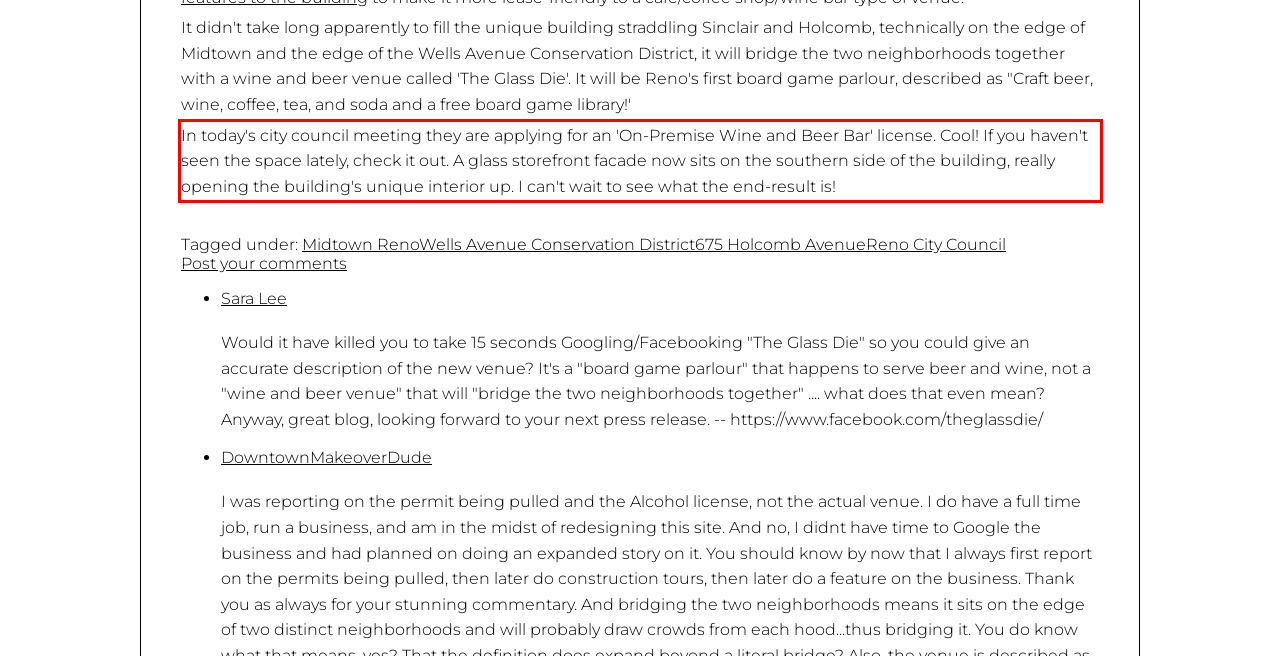Given a webpage screenshot, locate the red bounding box and extract the text content found inside it.

In today's city council meeting they are applying for an 'On-Premise Wine and Beer Bar' license. Cool! If you haven't seen the space lately, check it out. A glass storefront facade now sits on the southern side of the building, really opening the building's unique interior up. I can't wait to see what the end-result is!